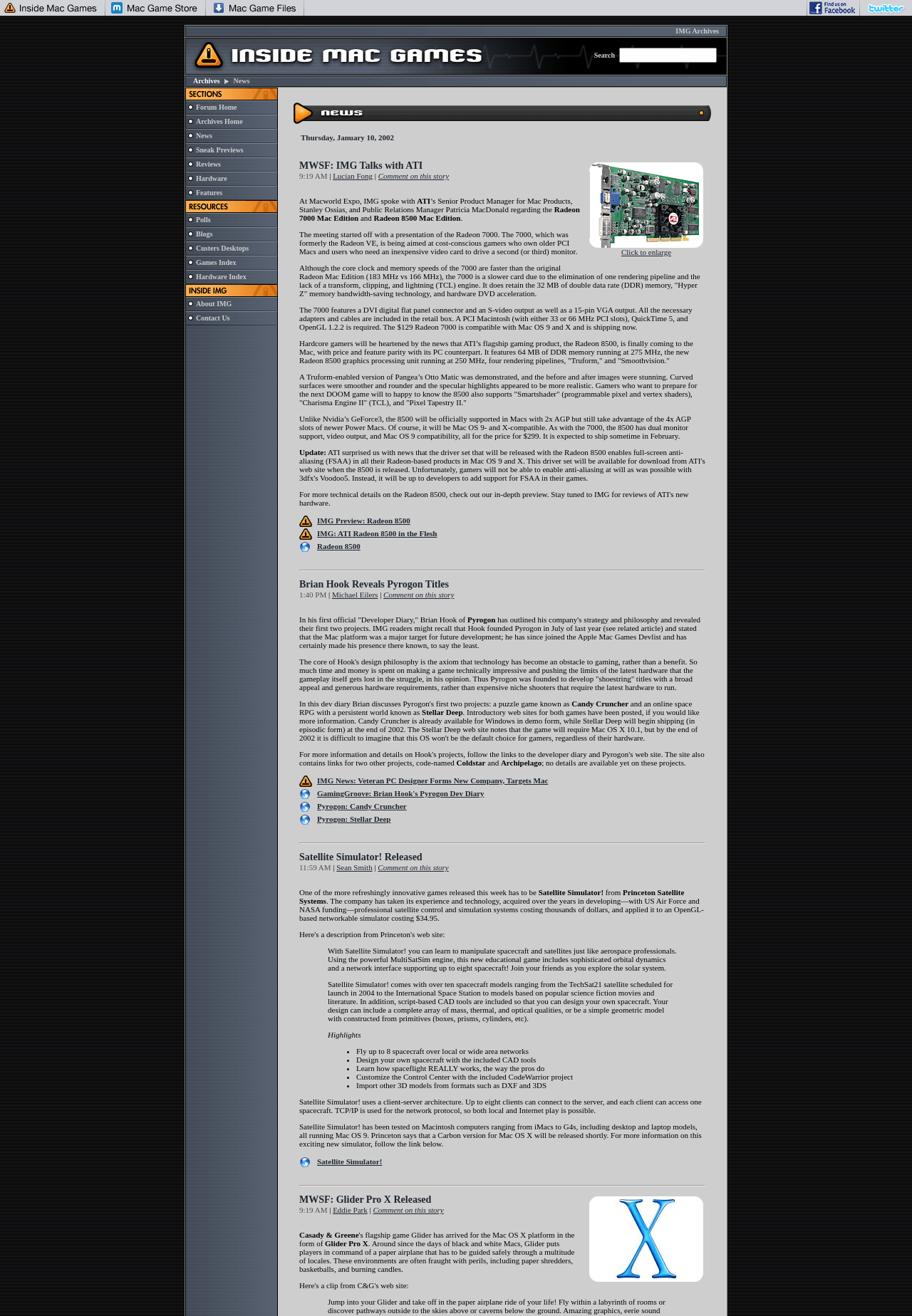Pinpoint the bounding box coordinates of the element you need to click to execute the following instruction: "Click on the IMG Archives link". The bounding box should be represented by four float numbers between 0 and 1, in the format [left, top, right, bottom].

[0.203, 0.019, 0.797, 0.028]